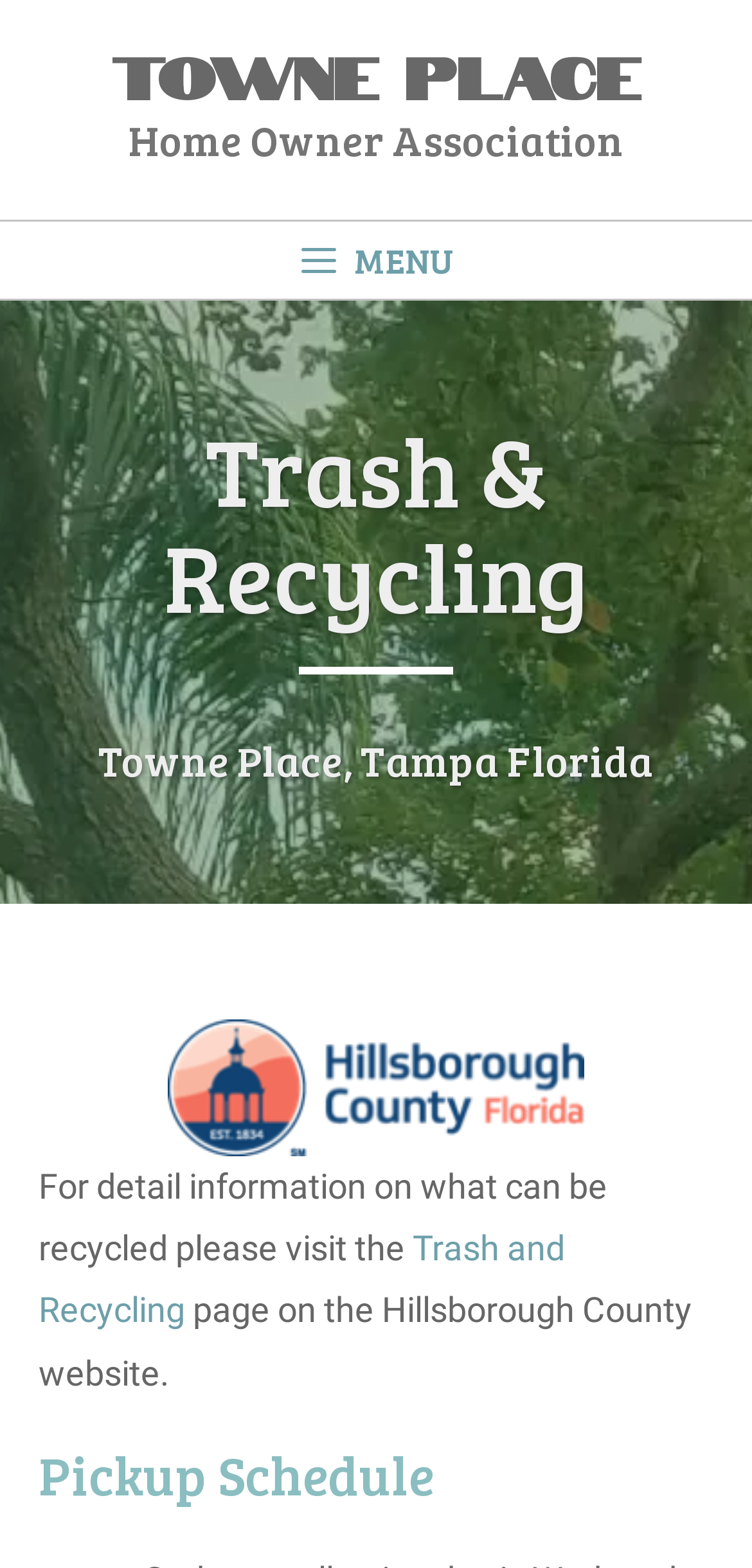Find the bounding box coordinates for the UI element whose description is: "parent_node: Cases". The coordinates should be four float numbers between 0 and 1, in the format [left, top, right, bottom].

None